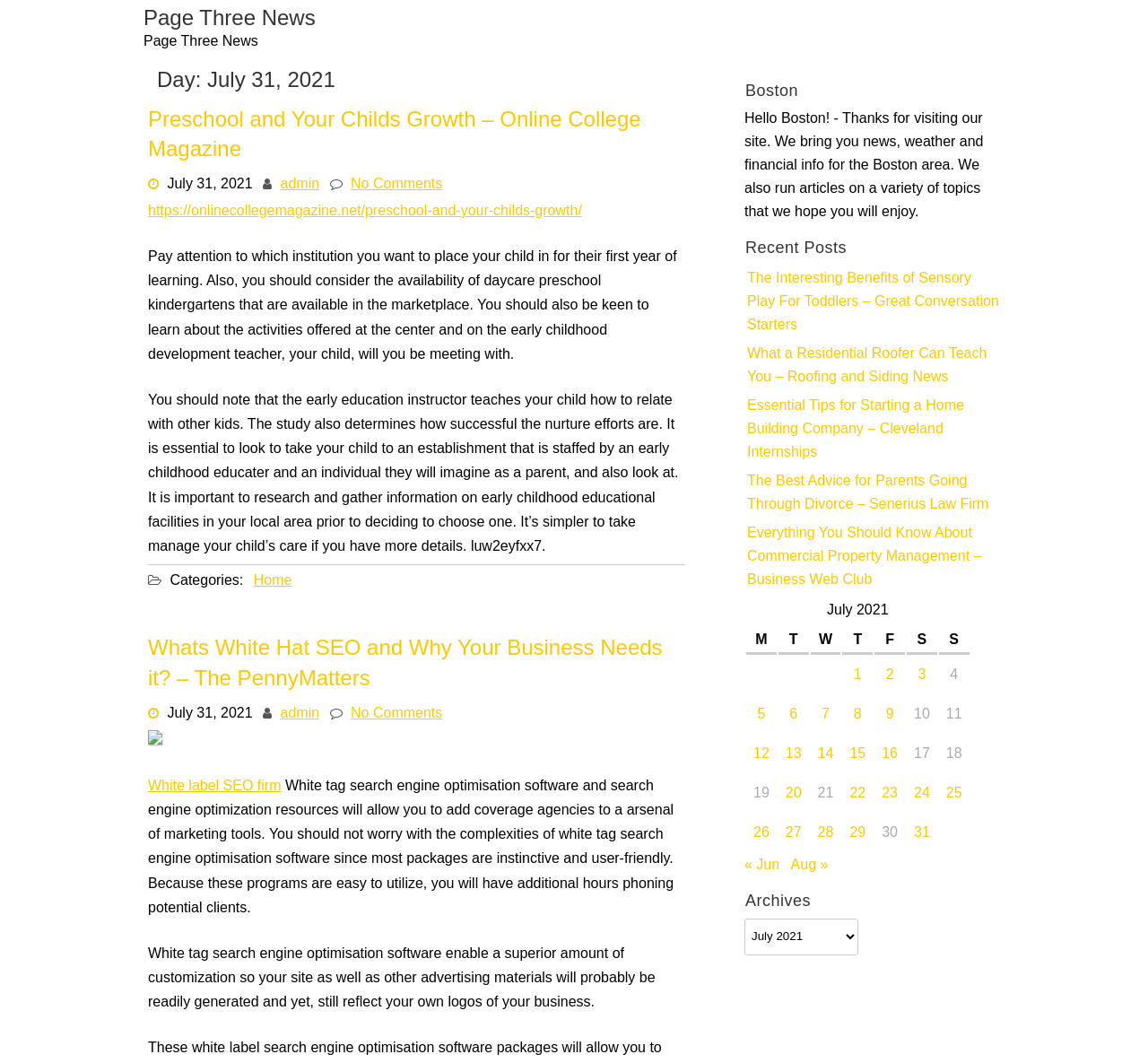Give a detailed account of the webpage, highlighting key information.

This webpage is a news website with a focus on Boston. At the top, there is a heading "Page Three News" and a subheading "Day: July 31, 2021". Below this, there is an article titled "Preschool and Your Childs Growth – Online College Magazine" with a brief summary and a link to read more. 

To the right of the article, there are links to other articles, including "Whats White Hat SEO and Why Your Business Needs it? – The PennyMatters" and "Home". 

Further down the page, there is a section with a heading "Recent Posts" that lists several article titles with links, including "The Interesting Benefits of Sensory Play For Toddlers – Great Conversation Starters", "What a Residential Roofer Can Teach You – Roofing and Siding News", and "Everything You Should Know About Commercial Property Management – Business Web Club". 

On the right side of the page, there is a complementary section with a heading "Boston" and a brief introduction to the website, which provides news, weather, and financial information for the Boston area. Below this, there is a table with a calendar for July 2021, with links to posts published on each day of the month.